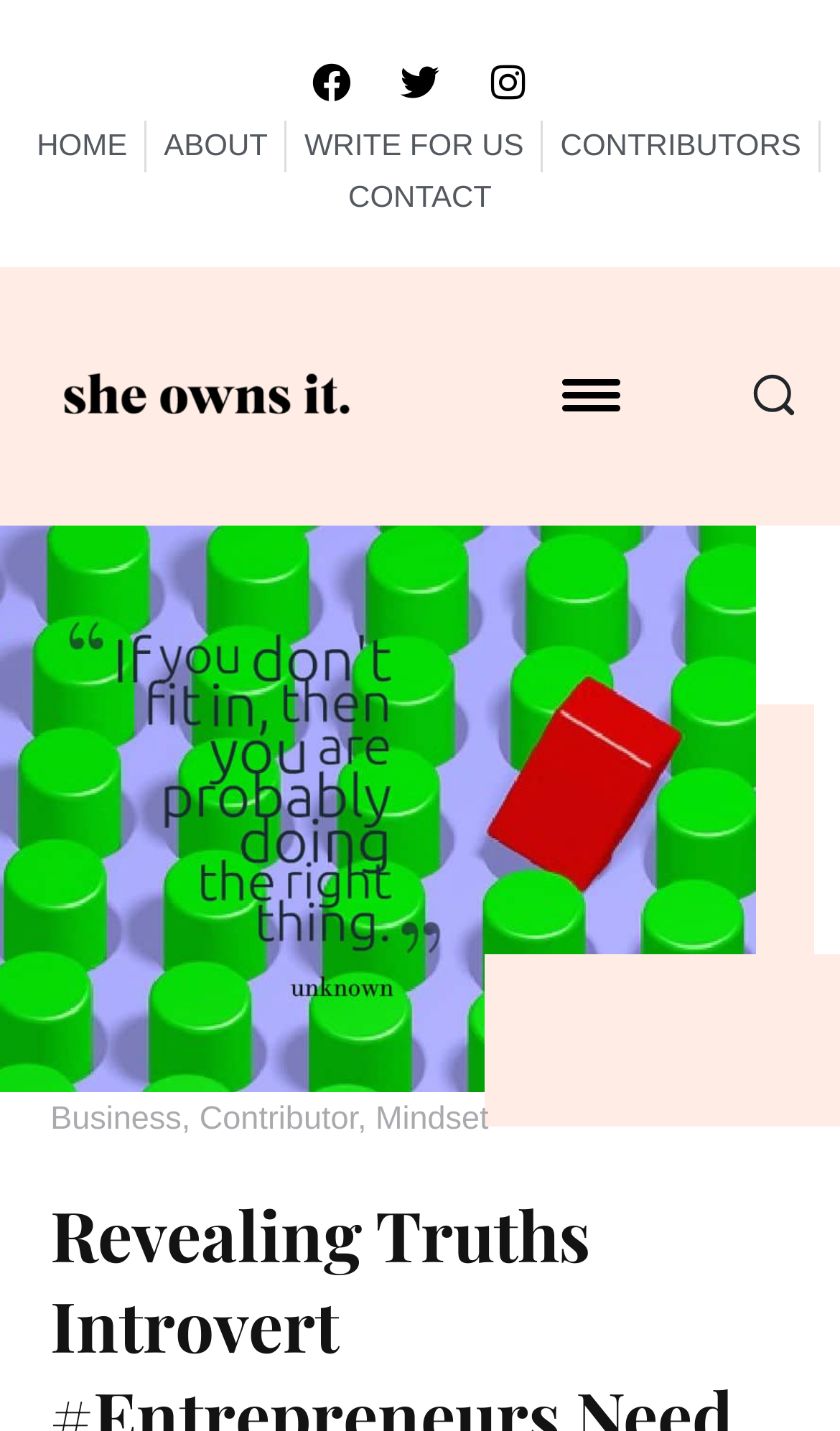Please mark the clickable region by giving the bounding box coordinates needed to complete this instruction: "Go to the HOME page".

[0.044, 0.084, 0.151, 0.12]